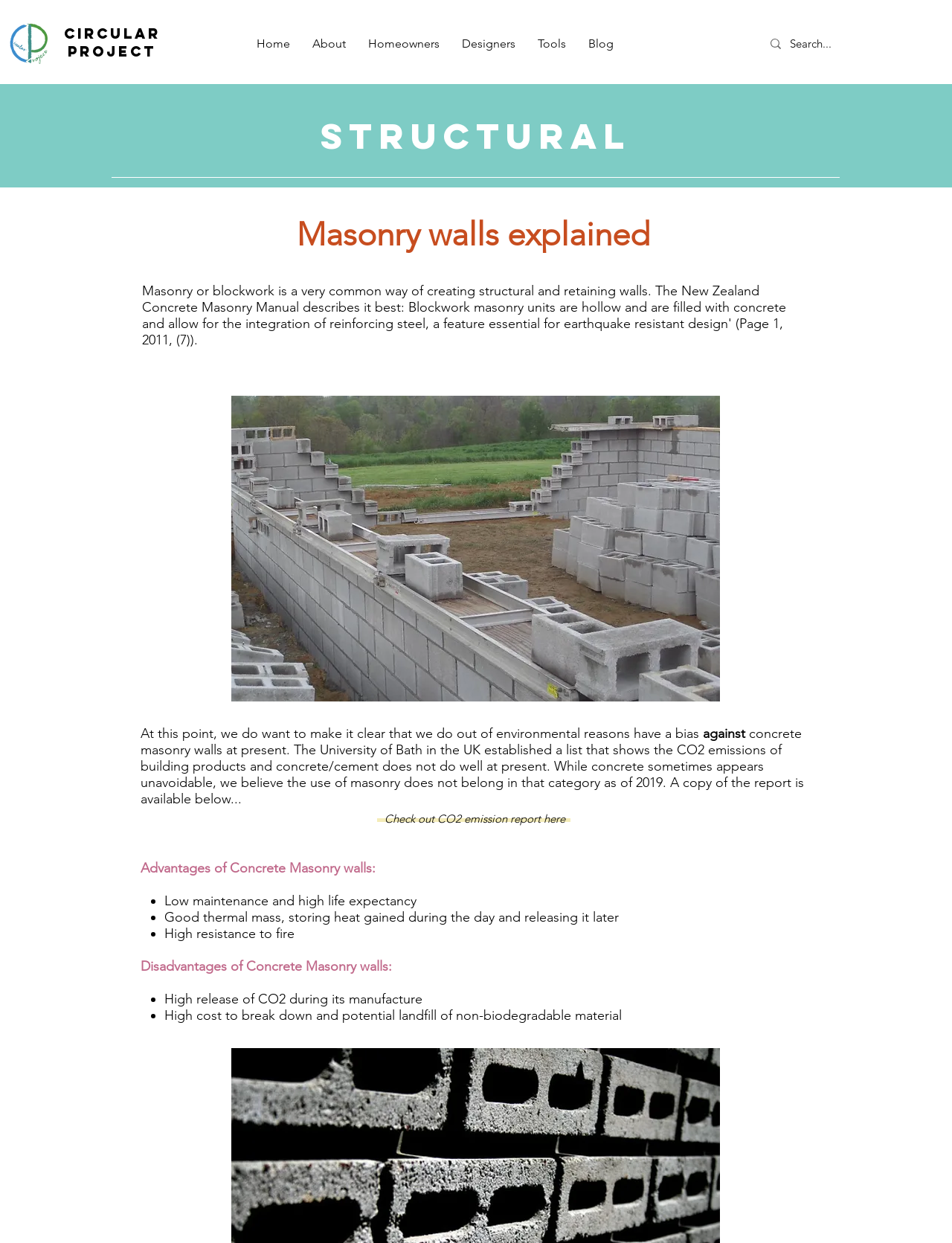Locate the bounding box coordinates of the element to click to perform the following action: 'Go to the 'About' page'. The coordinates should be given as four float values between 0 and 1, in the form of [left, top, right, bottom].

[0.316, 0.022, 0.375, 0.048]